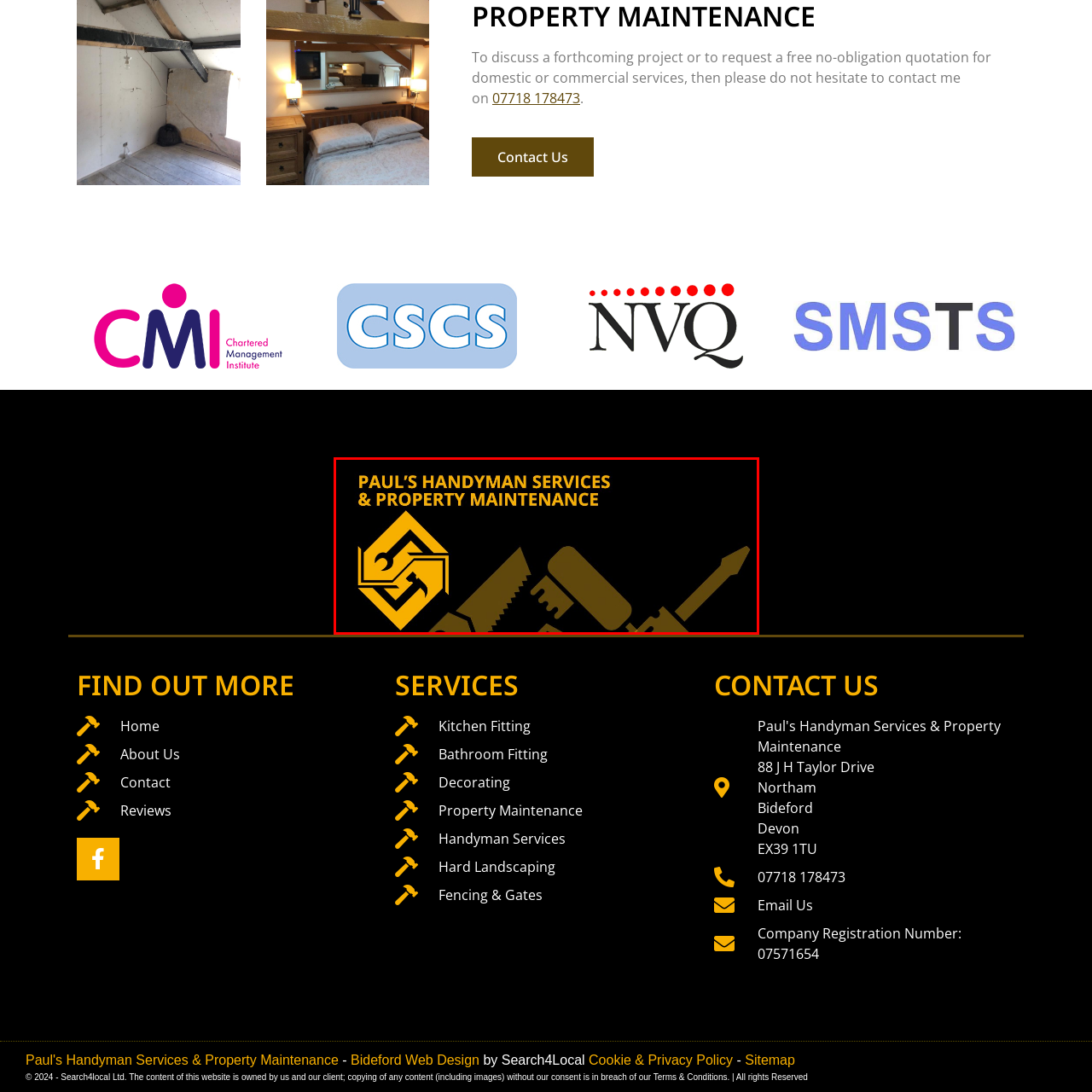Elaborate on the image enclosed by the red box with a detailed description.

The image features the logo for "Paul's Handyman Services & Property Maintenance," prominently displayed at the top. The logo showcases a stylized depiction of various tools, including a hammer, saw, and multi-tool, arranged creatively around a diamond shape, symbolizing reliability and professionalism in maintenance services. The bold yellow text of the company name reinforces its identity, signifying a commitment to quality work in home and property care. This branding effectively conveys the company's focus on providing a range of handyman services to both residential and commercial clients.